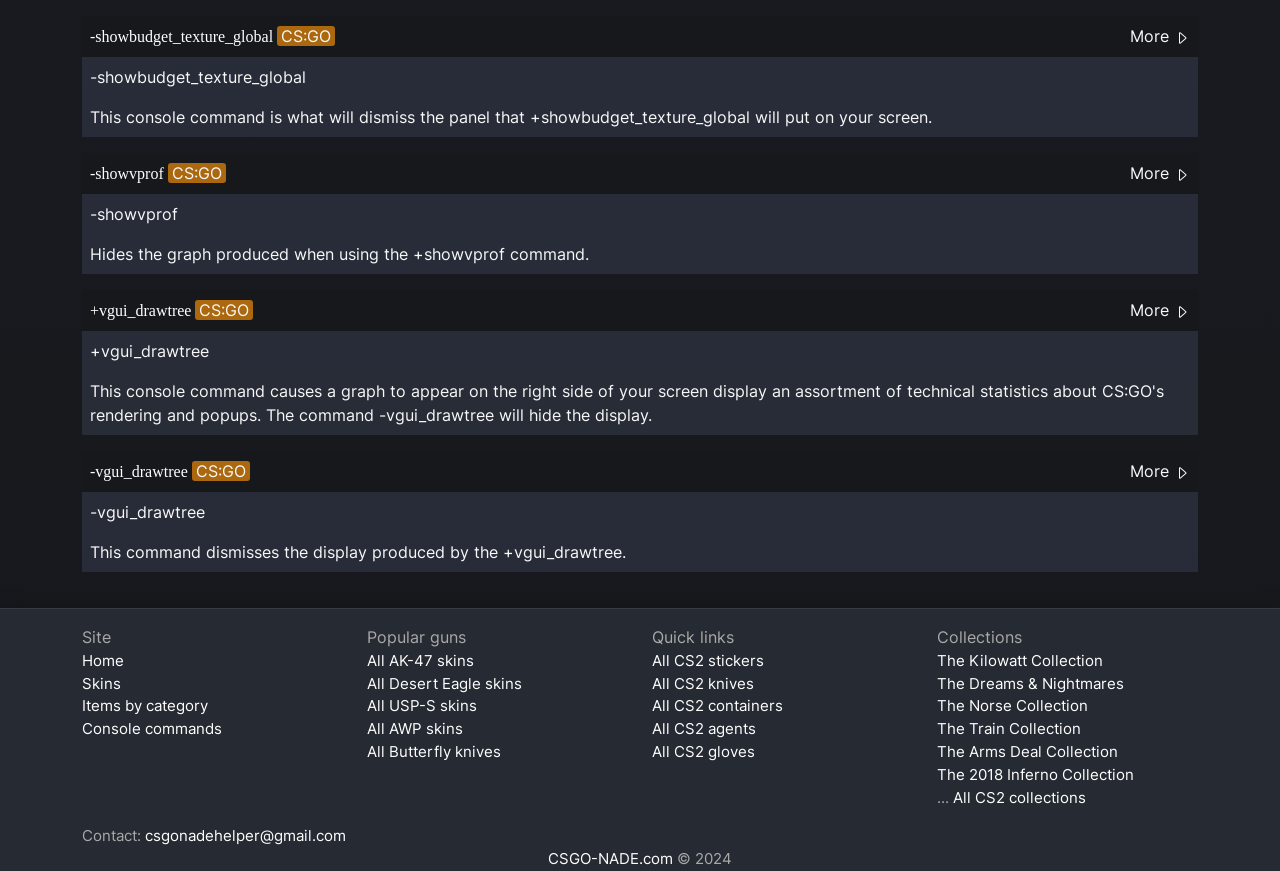Refer to the image and provide an in-depth answer to the question: 
What is the purpose of the '-showbudget_texture_global' command?

The '-showbudget_texture_global' command is used to dismiss the panel that appears on the screen when the '+showbudget_texture_global' command is used. This can be inferred from the text description of the element with bounding box coordinates [0.07, 0.123, 0.728, 0.146] which states 'This console command is what will dismiss the panel that +showbudget_texture_global will put on your screen.'